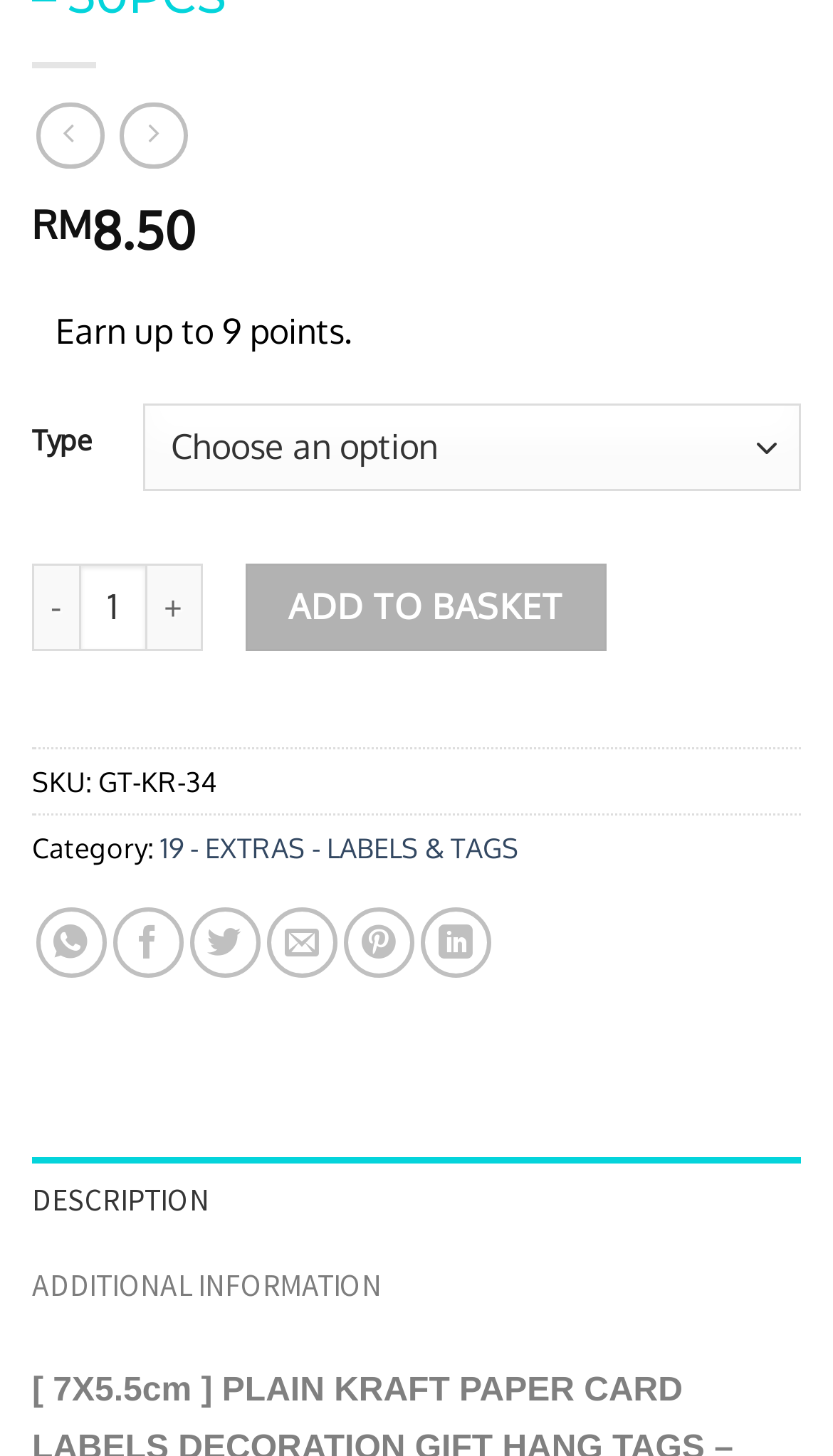What is the category of the product?
Could you give a comprehensive explanation in response to this question?

The category of the product is mentioned as '19 - EXTRAS - LABELS & TAGS' which is a link, indicating that it is a categorization of the product.